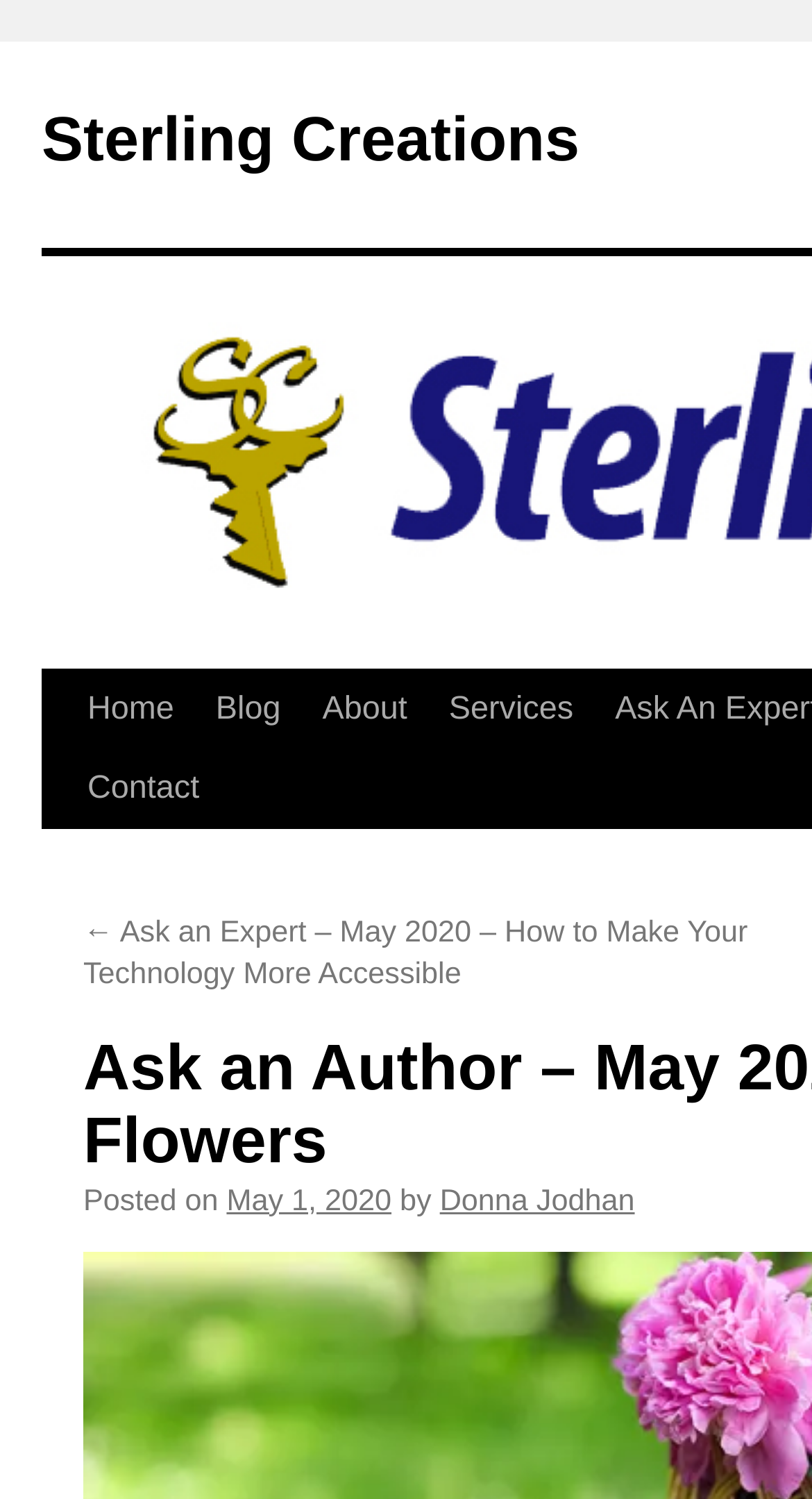With reference to the image, please provide a detailed answer to the following question: What is the previous article about?

I found the answer by looking at the link '← Ask an Expert – May 2020 – How to Make Your Technology More Accessible' which indicates the previous article's topic.